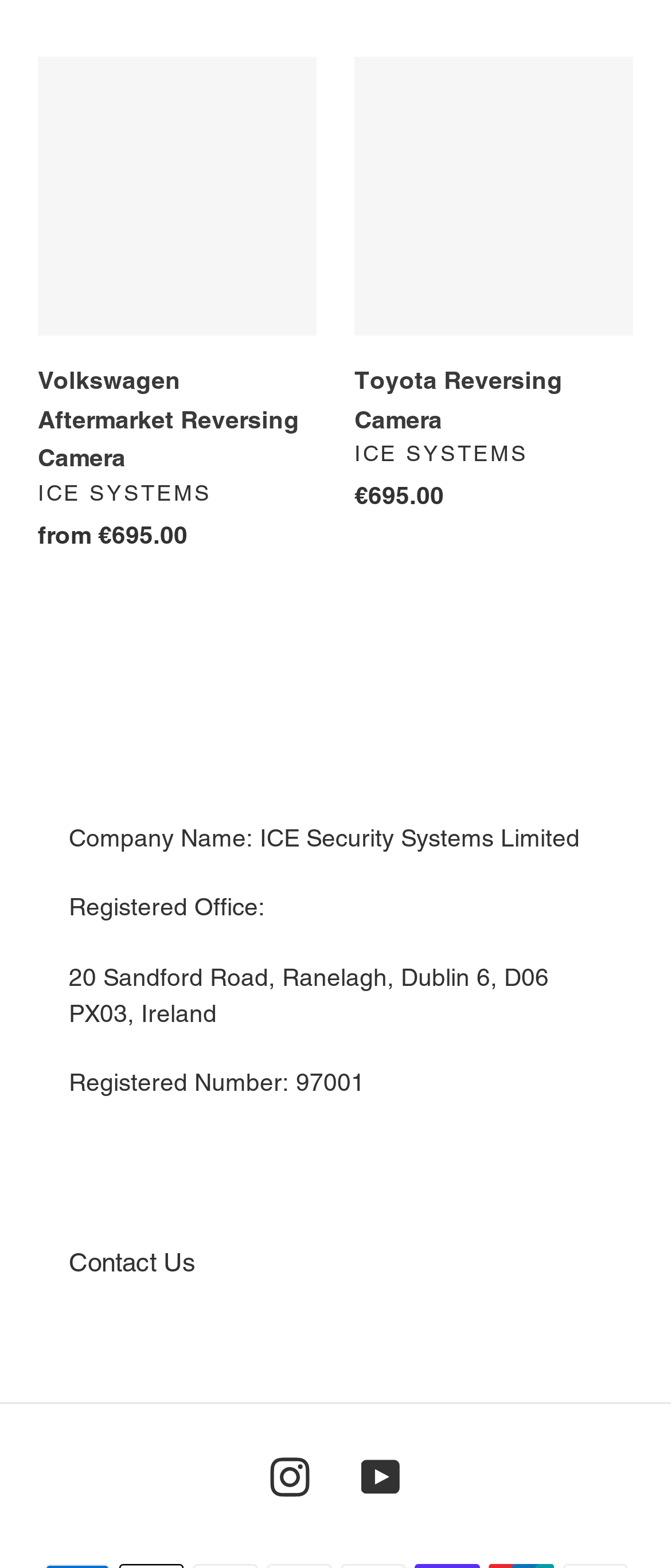Provide a one-word or one-phrase answer to the question:
What is the company name of the website owner?

ICE Security Systems Limited